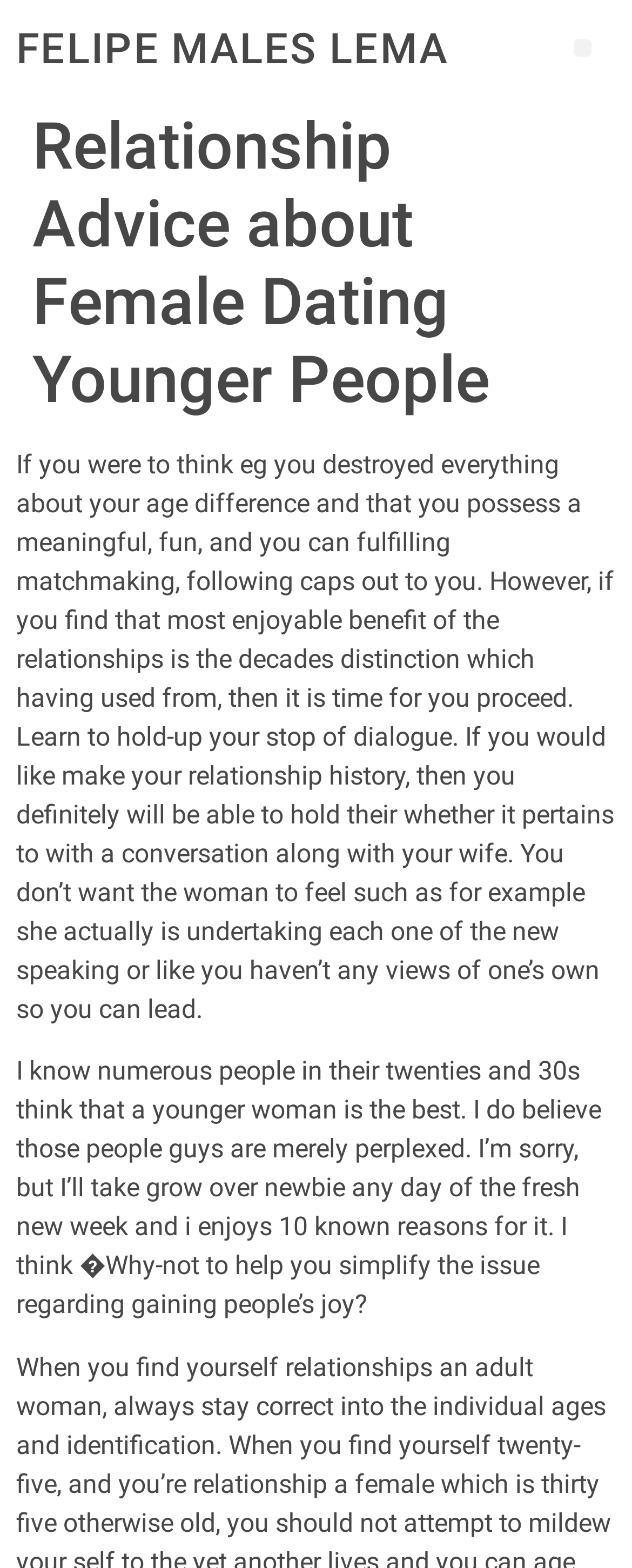Generate a thorough caption detailing the webpage content.

The webpage is about relationship advice, specifically focusing on female dating younger people. At the top left of the page, there is a heading that reads "FELIPE MALES LEMA", which is also a clickable link. To the right of this heading, there is a button labeled "Menú". 

Below the heading, there is a larger header that spans almost the entire width of the page, containing the title "Relationship Advice about Female Dating Younger People". 

The main content of the page consists of two blocks of text. The first block discusses the importance of having a meaningful and fulfilling relationship, regardless of age differences. It advises readers to hold their own in conversations with their partner and not rely solely on the age difference. 

The second block of text expresses the author's opinion that people who prefer younger women are misguided and that they prefer maturity over inexperience. The author lists 10 reasons why they think this is the case, although the specific reasons are not detailed on this page.